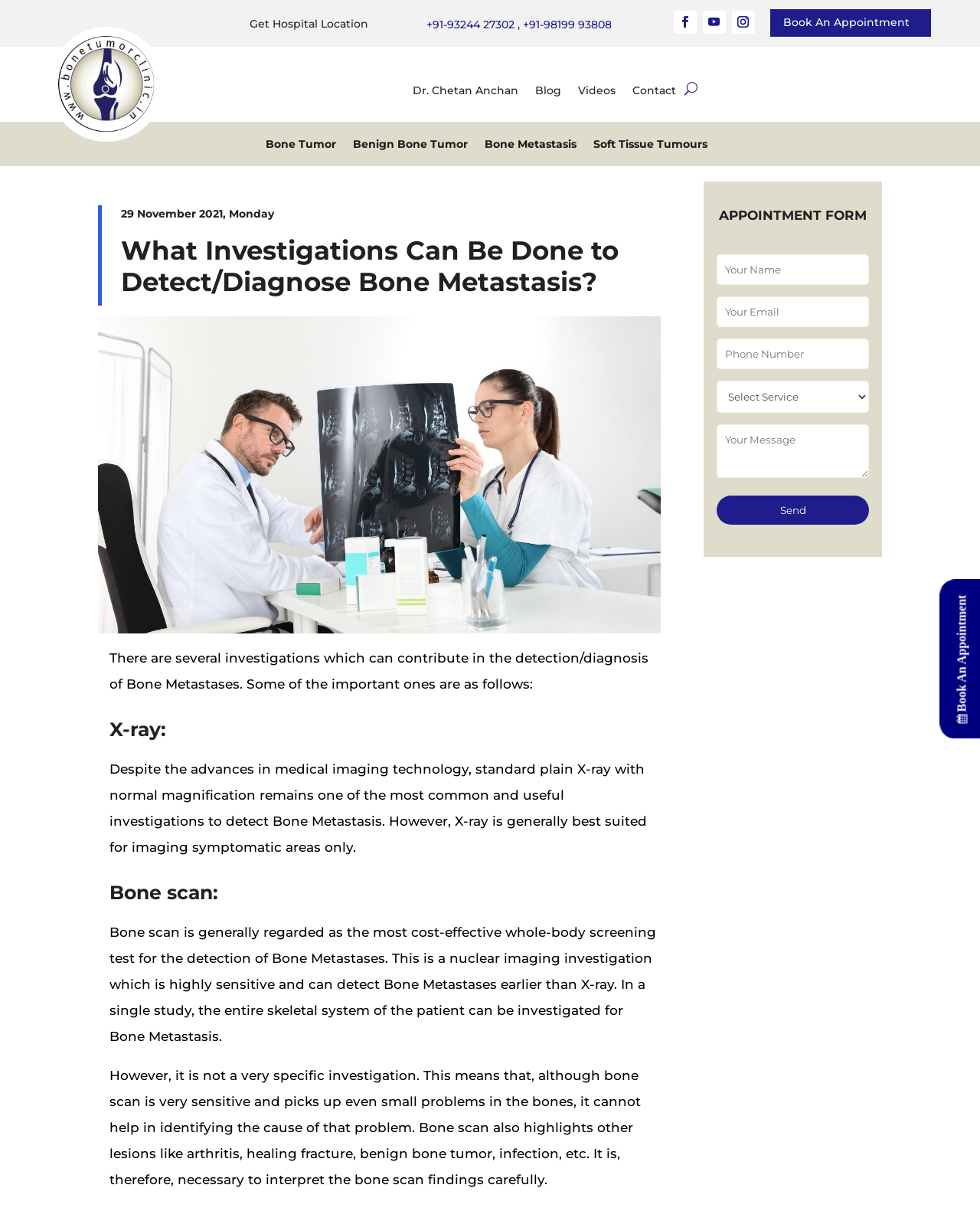Identify the bounding box coordinates of the HTML element based on this description: "Follow".

[0.687, 0.009, 0.711, 0.028]